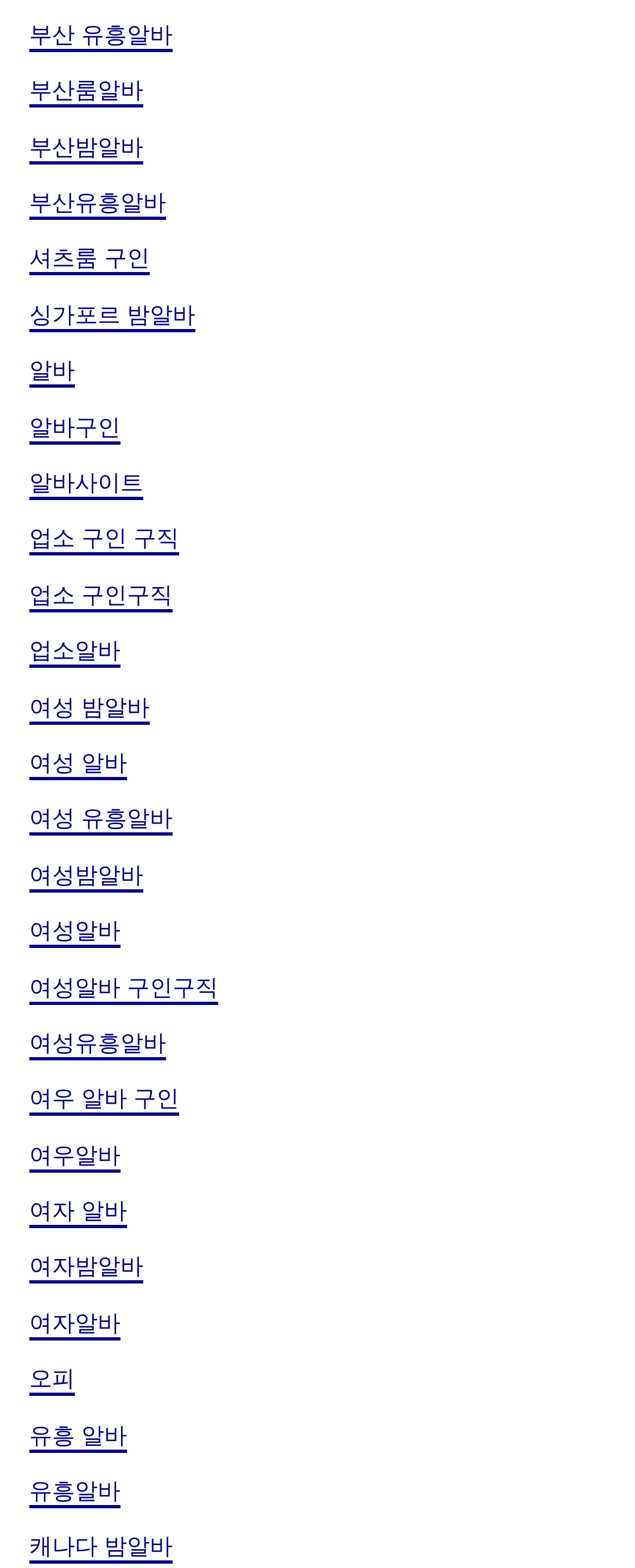Please determine the bounding box coordinates of the section I need to click to accomplish this instruction: "Browse 캐나다 밤알바".

[0.046, 0.977, 0.272, 0.998]